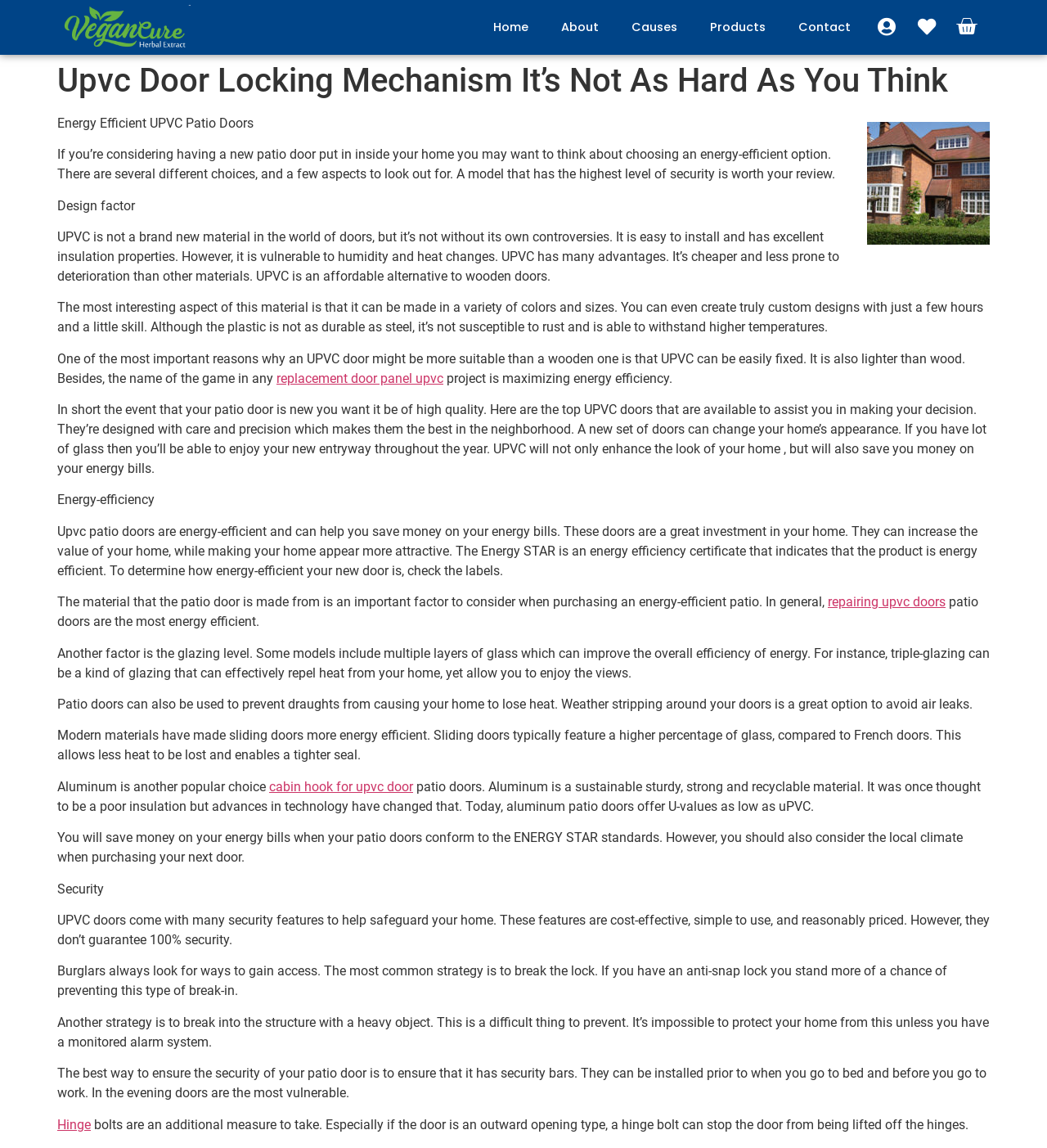Using the provided element description "Home", determine the bounding box coordinates of the UI element.

[0.456, 0.007, 0.52, 0.04]